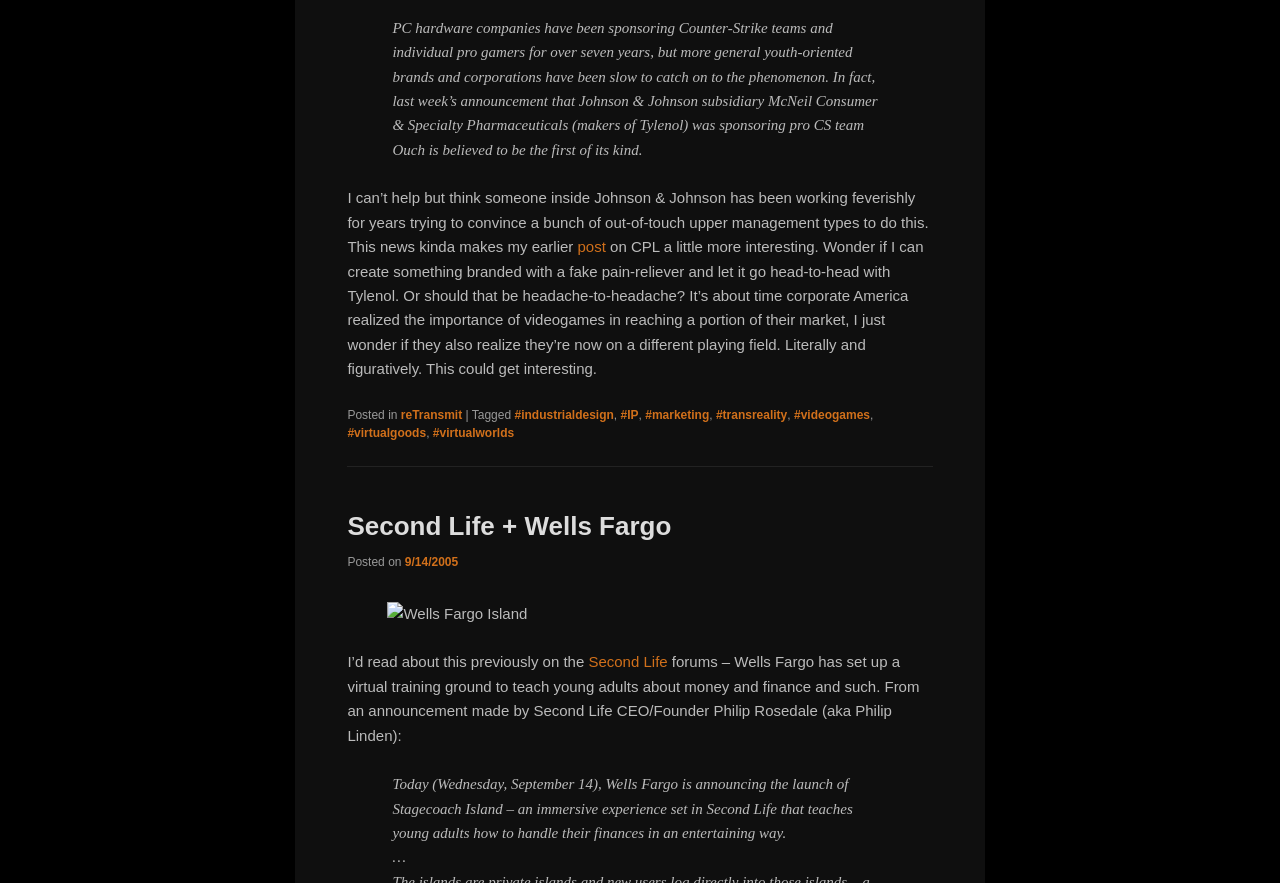Extract the bounding box coordinates for the UI element described as: "Service Areas".

None